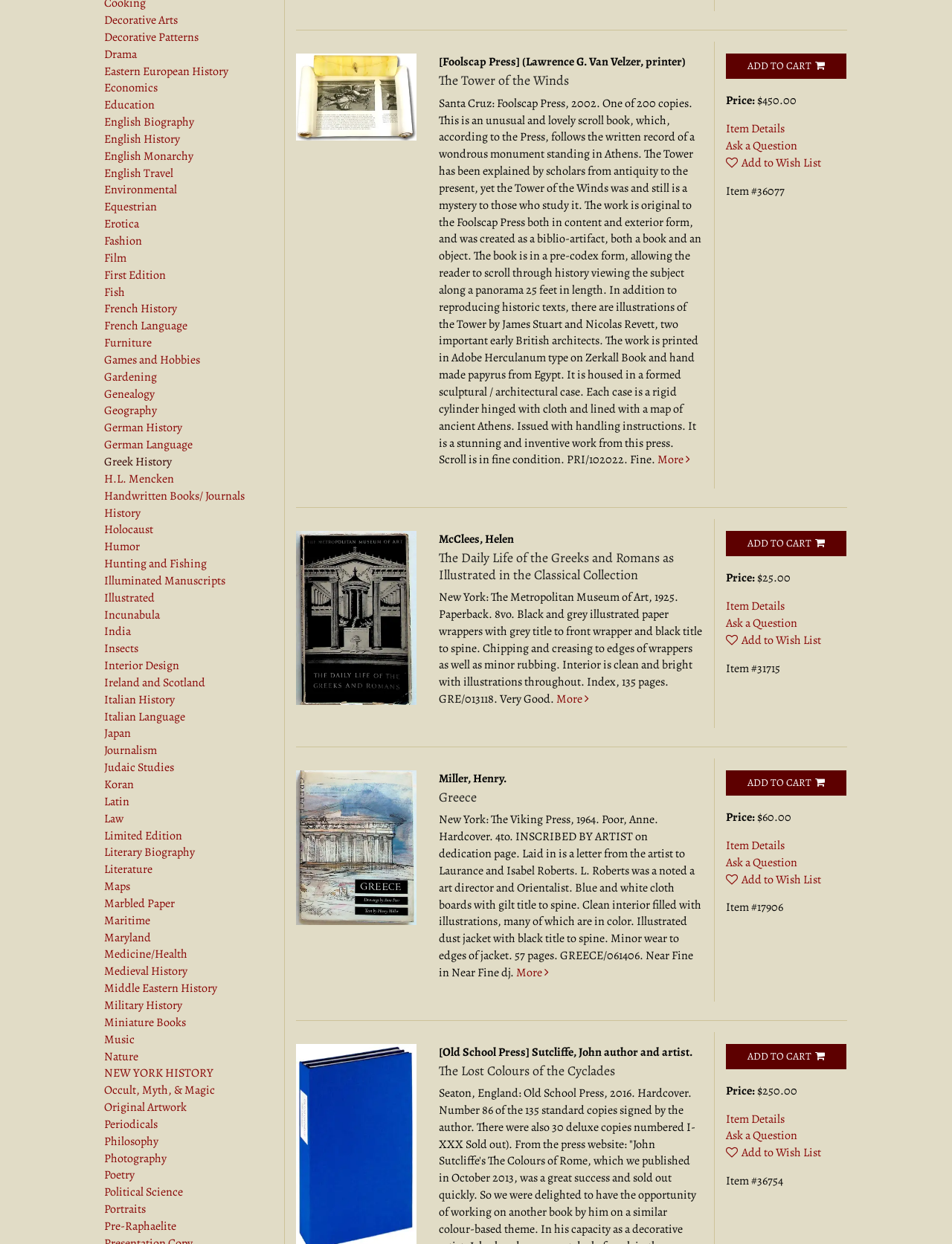Could you provide the bounding box coordinates for the portion of the screen to click to complete this instruction: "go to English History"?

[0.109, 0.105, 0.189, 0.118]